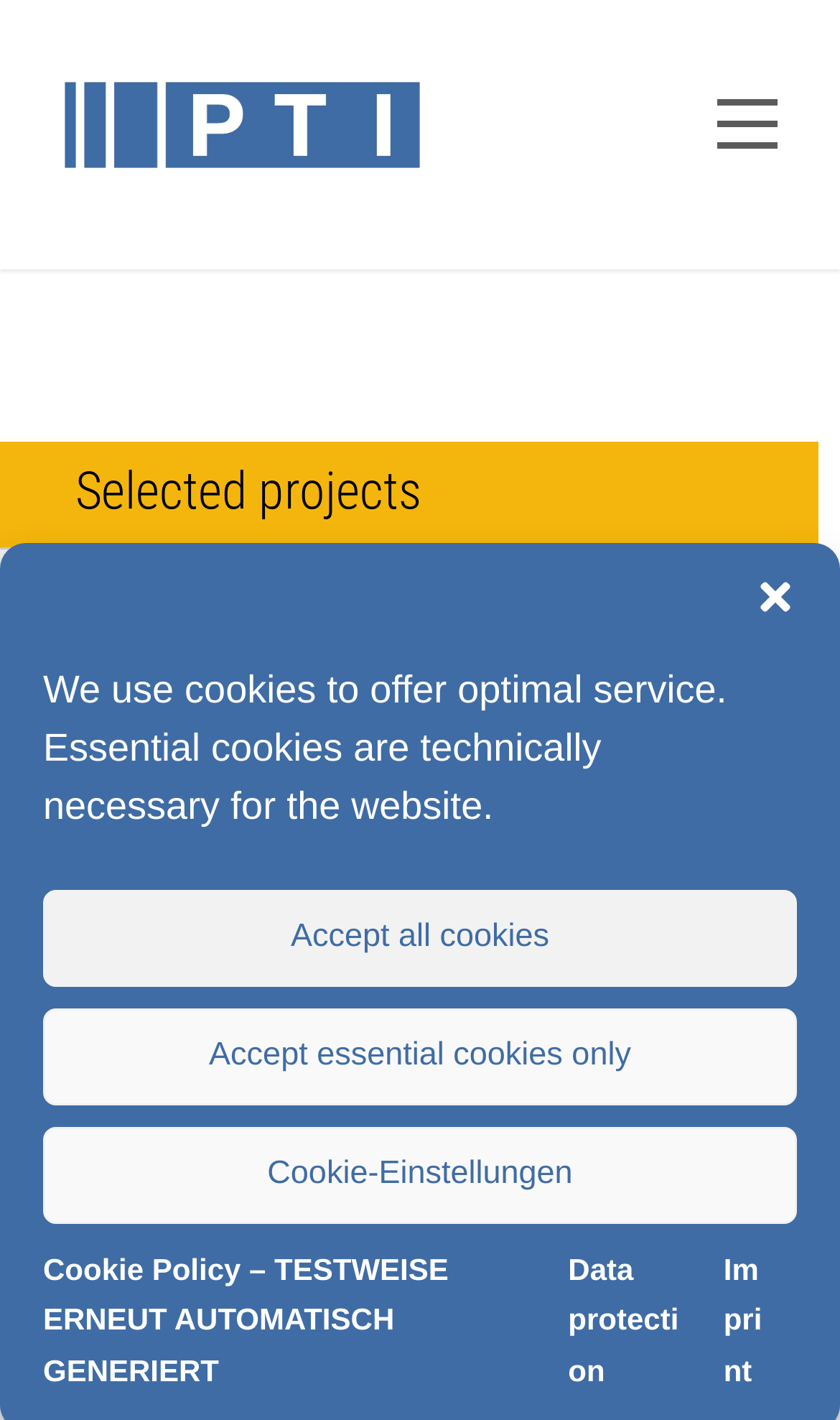Show the bounding box coordinates of the element that should be clicked to complete the task: "Read data protection information".

[0.676, 0.876, 0.836, 0.985]